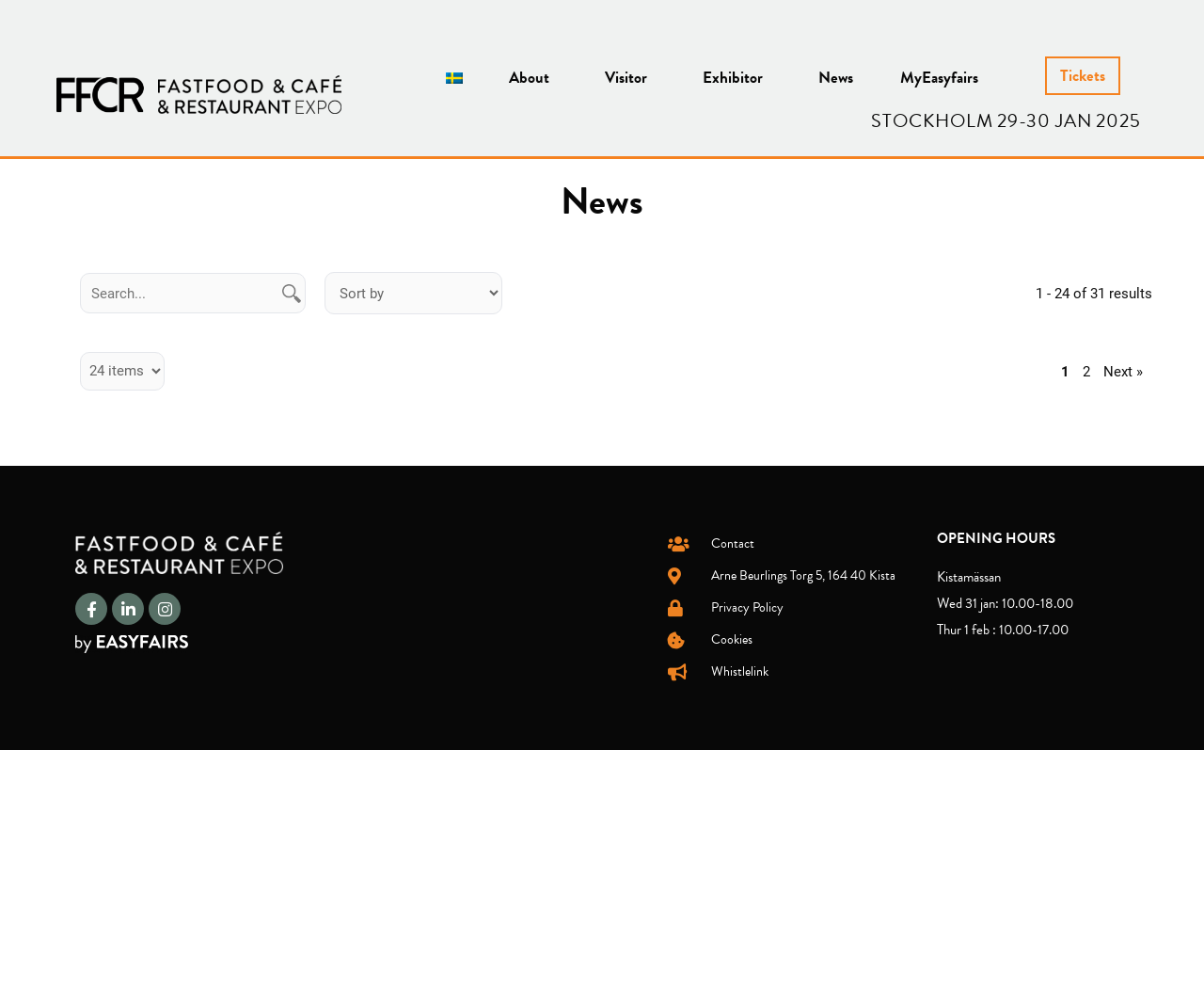What type of event is this webpage about?
Utilize the image to construct a detailed and well-explained answer.

Based on the webpage content, I can see that it's related to food, and there are links to 'Exhibitor' and 'Visitor' sections, which suggests that it's an event or exhibition related to food.